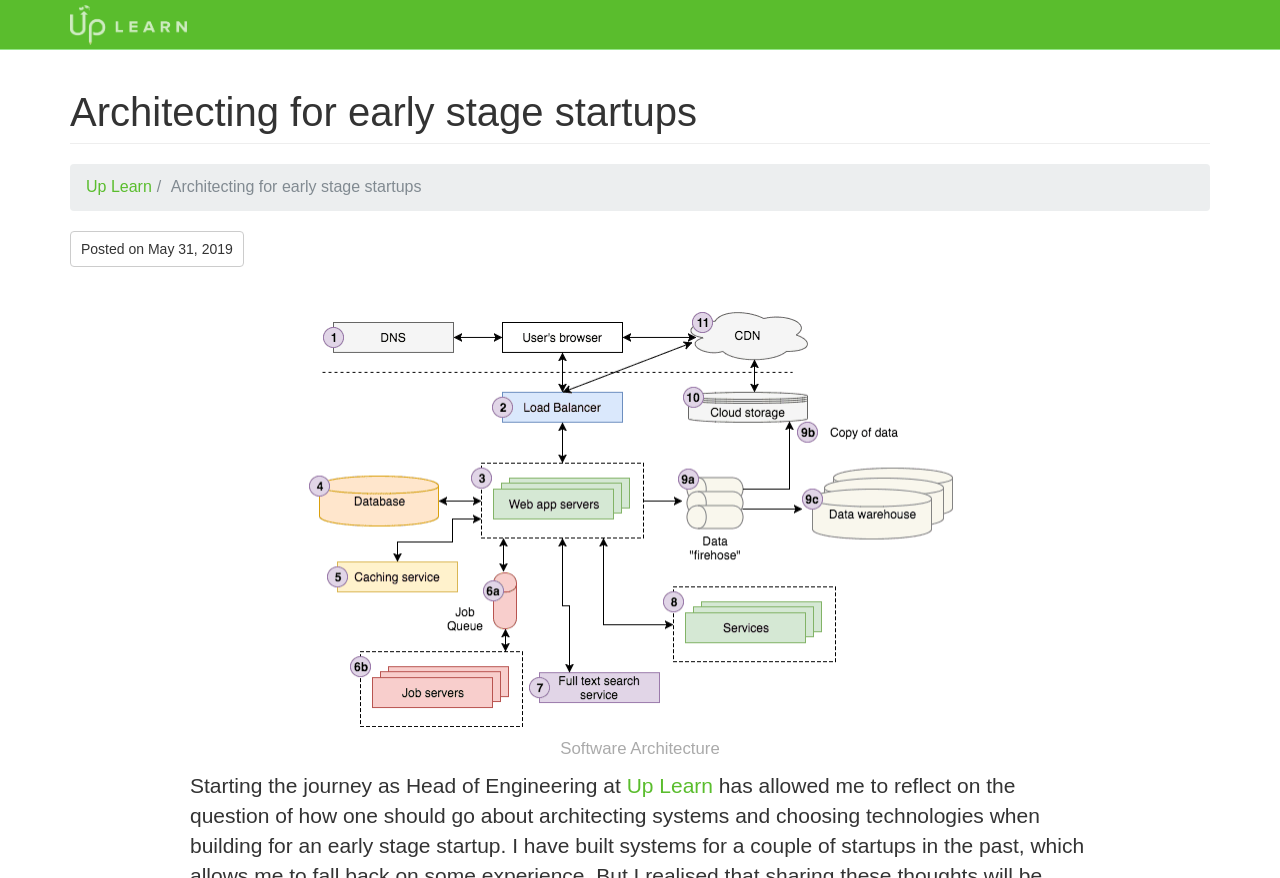Deliver a detailed narrative of the webpage's visual and textual elements.

The webpage is a guide for building a new platform in an early-stage startup, titled "Architecting for early stage startups | Tech at UpLearn". At the top, there is a link on the left side, followed by a heading with the title of the webpage. On the right side, there is another link to "Up Learn". 

Below the title, there is a header section that contains a "Posted on" label, a timestamp indicating the post date "May 31, 2019", and a figure with an image related to "Software Architecture". The image is accompanied by a link to "Software Architecture" and a figcaption. 

Underneath the image, there is a paragraph of text that starts with "Starting the journey as Head of Engineering at" and includes a link to "Up Learn".